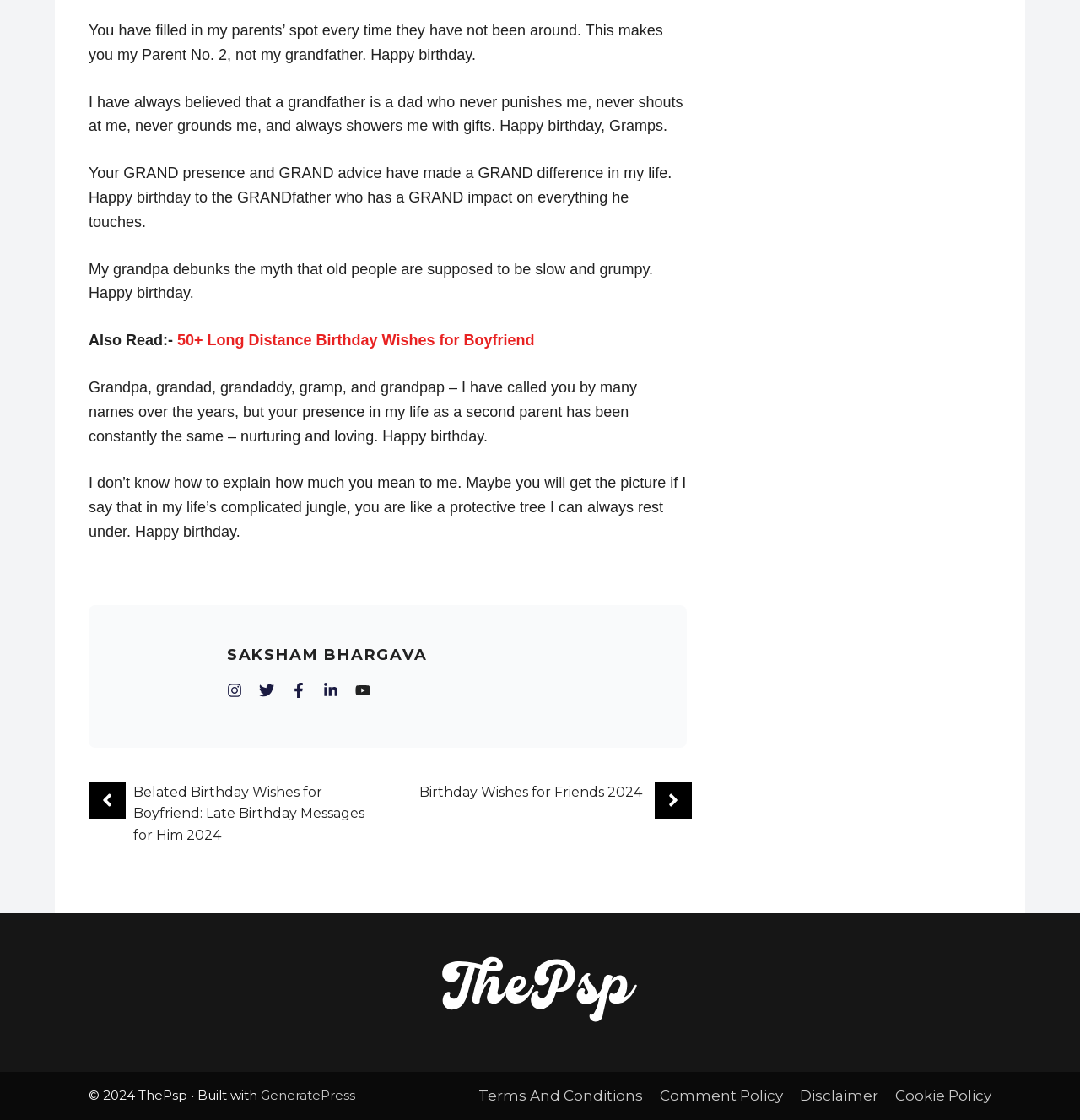Locate the bounding box coordinates of the item that should be clicked to fulfill the instruction: "Read Belated Birthday Wishes for Boyfriend: Late Birthday Messages for Him 2024".

[0.124, 0.7, 0.338, 0.753]